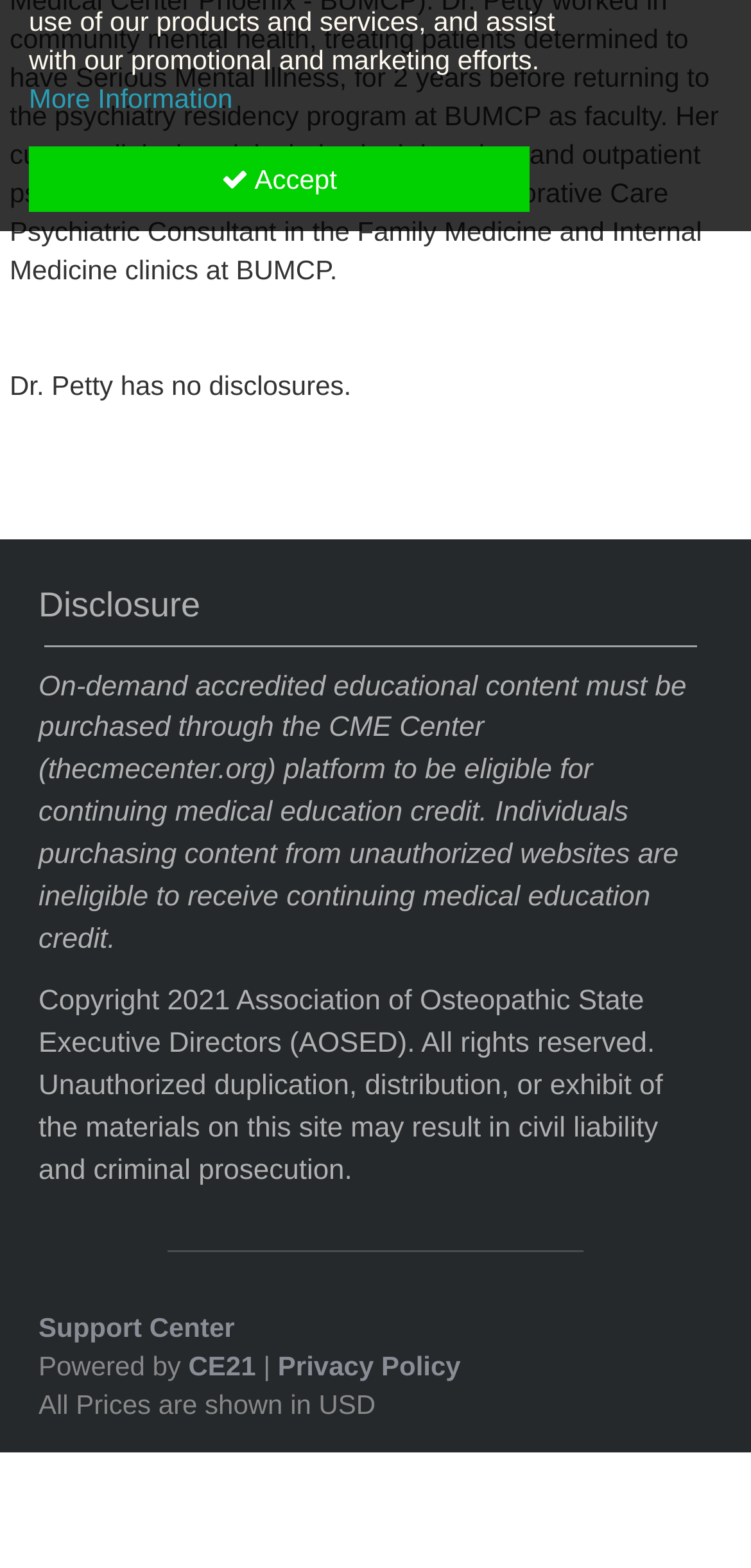Determine the bounding box for the described UI element: "More Information".

[0.038, 0.053, 0.31, 0.072]